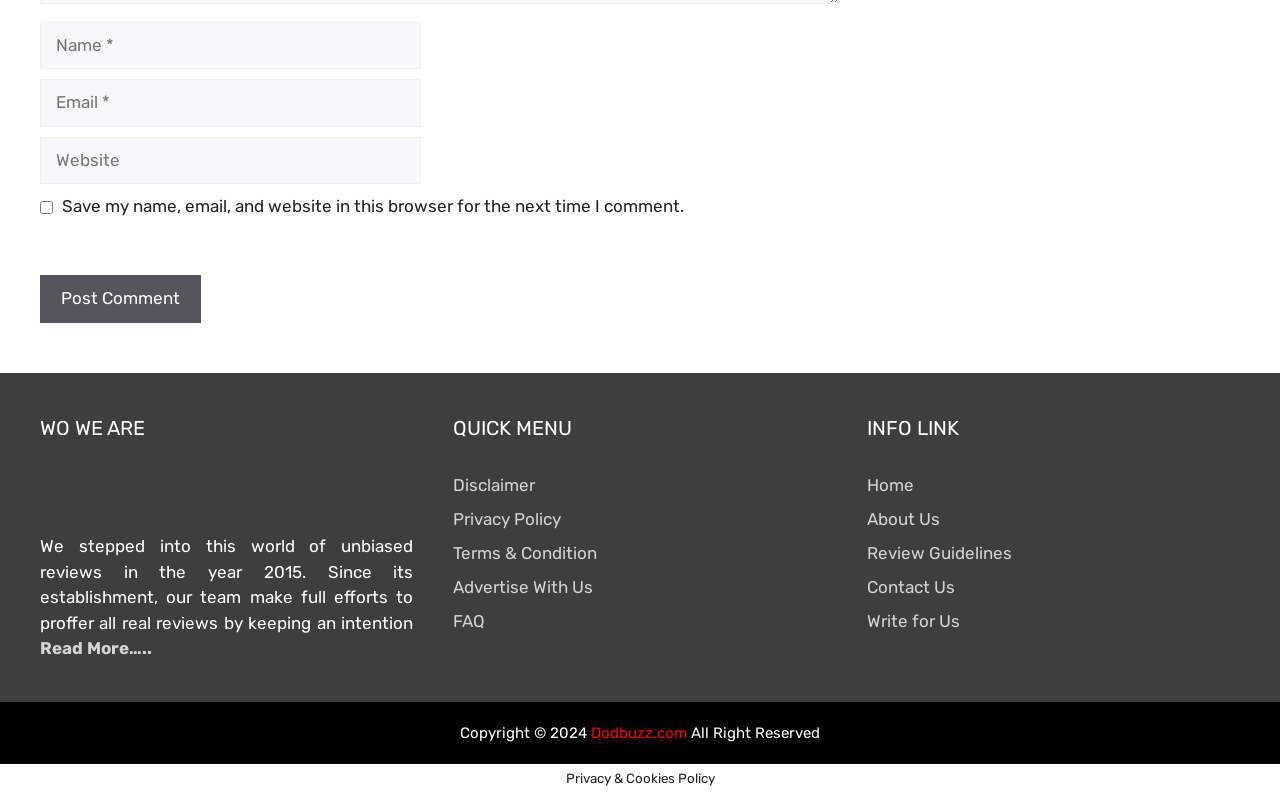Utilize the details in the image to give a detailed response to the question: What type of content does the website provide?

The StaticText element with the text 'We stepped into this world of unbiased reviews...' suggests that the website provides reviews of some kind, although the specific type of reviews is not specified.